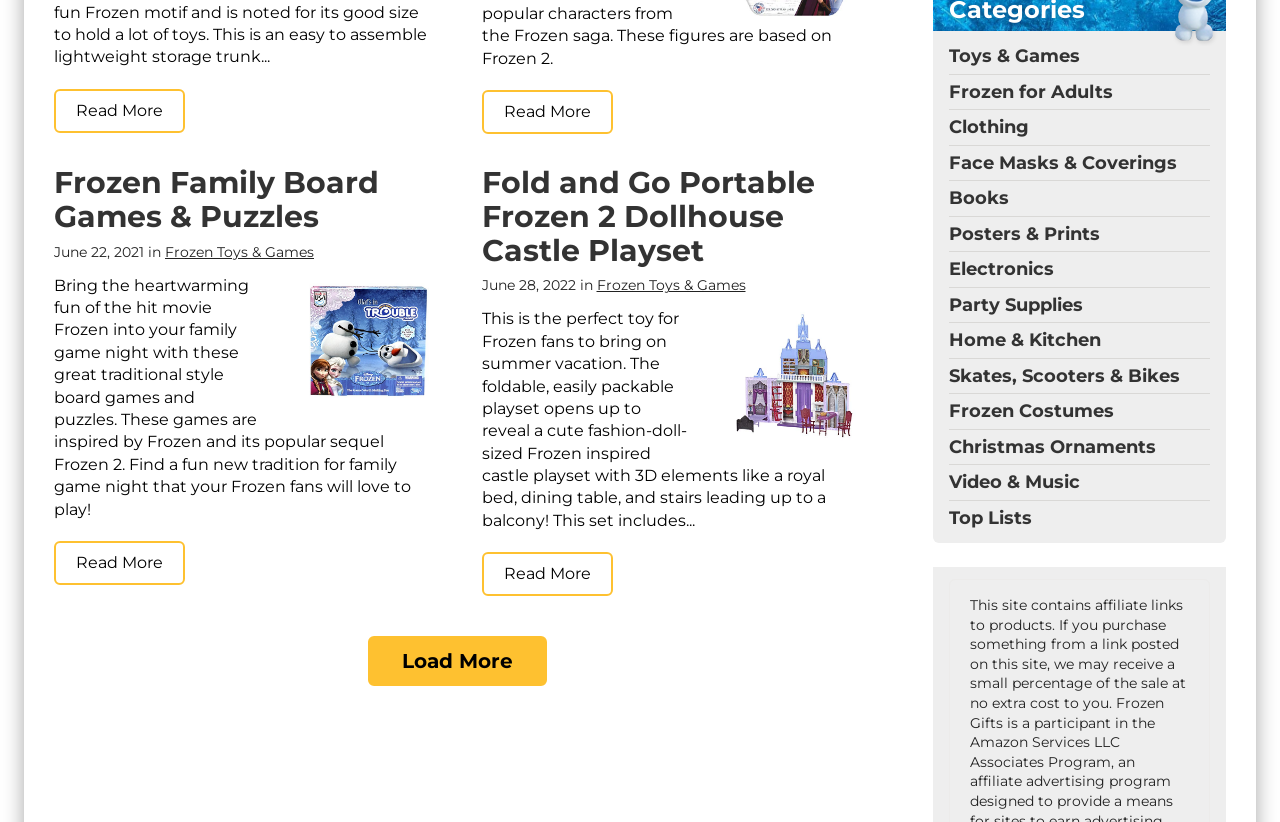Please locate the bounding box coordinates for the element that should be clicked to achieve the following instruction: "Load more articles by clicking the 'Load more' button". Ensure the coordinates are given as four float numbers between 0 and 1, i.e., [left, top, right, bottom].

[0.288, 0.774, 0.427, 0.835]